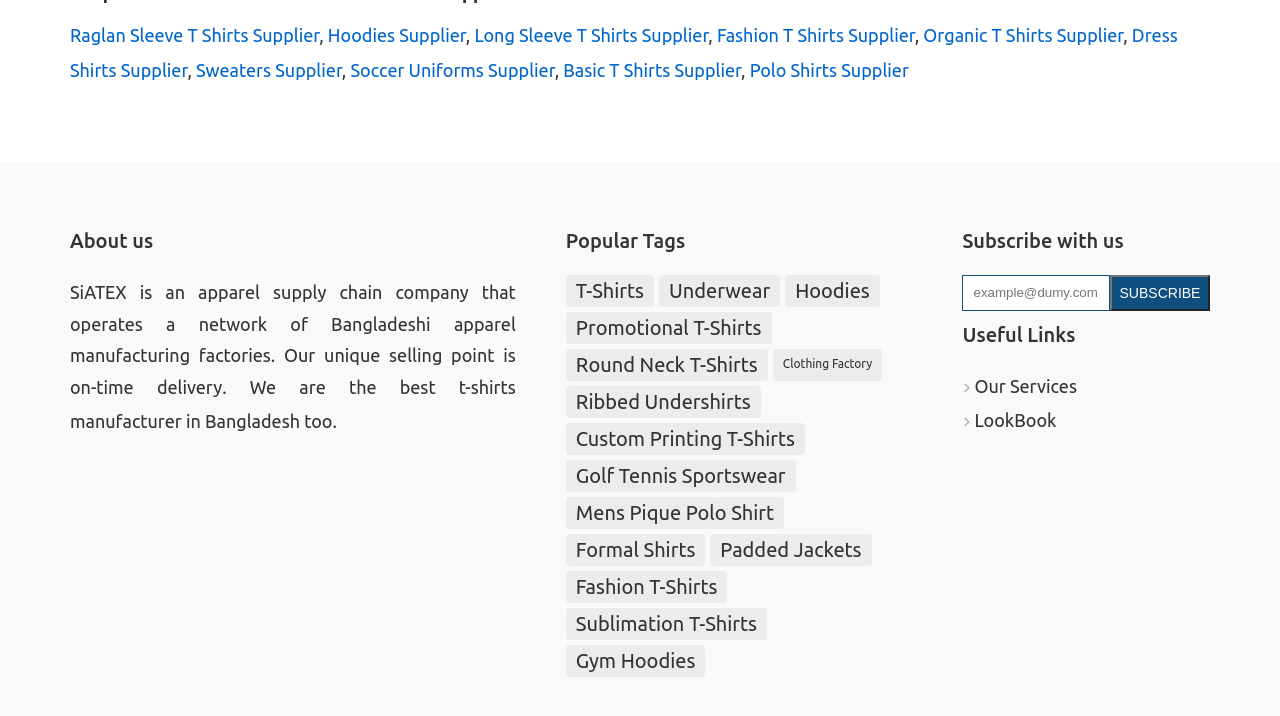Locate the bounding box coordinates of the element you need to click to accomplish the task described by this instruction: "Click on the 'Raglan Sleeve T Shirts Supplier' link".

[0.055, 0.036, 0.249, 0.064]